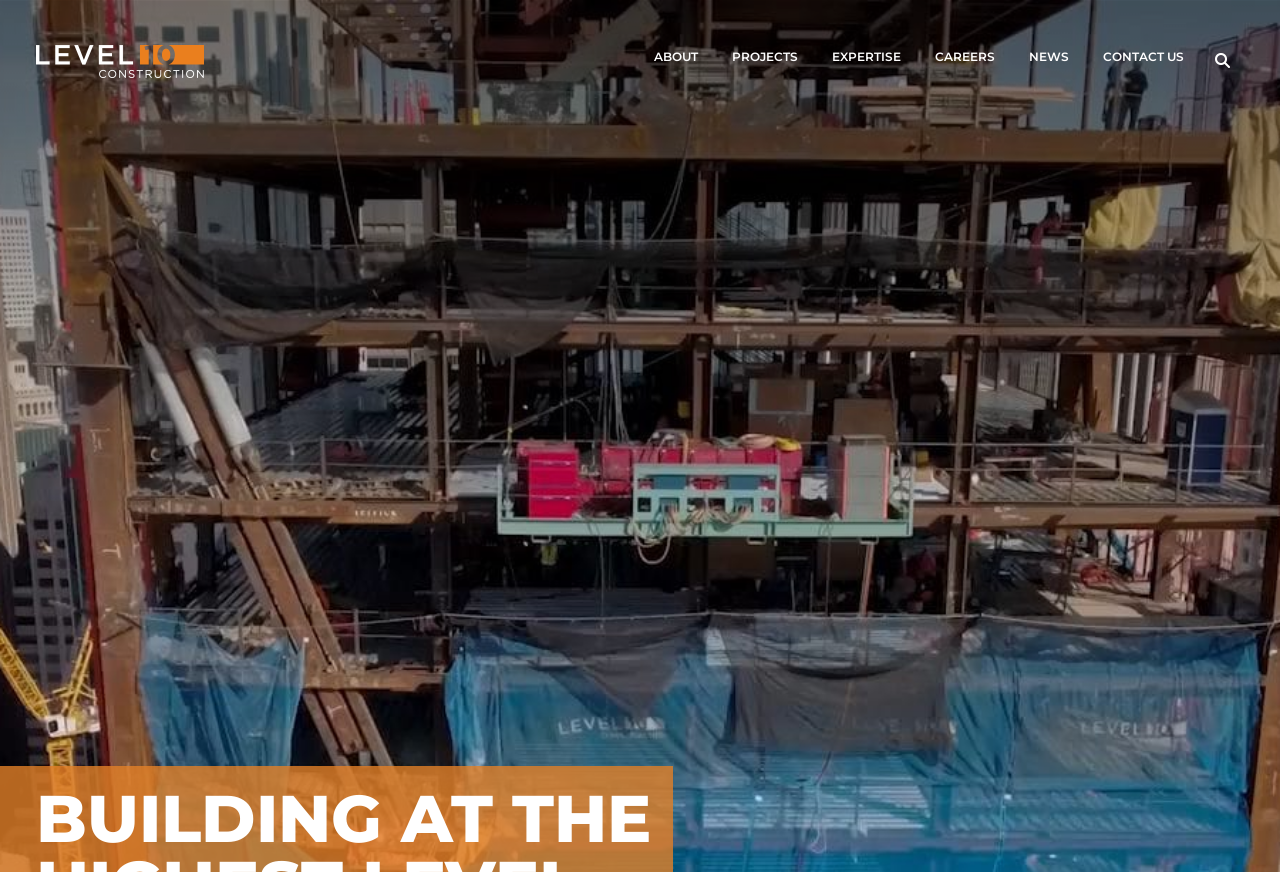Locate the bounding box coordinates of the area you need to click to fulfill this instruction: 'search the website'. The coordinates must be in the form of four float numbers ranging from 0 to 1: [left, top, right, bottom].

[0.949, 0.061, 0.962, 0.078]